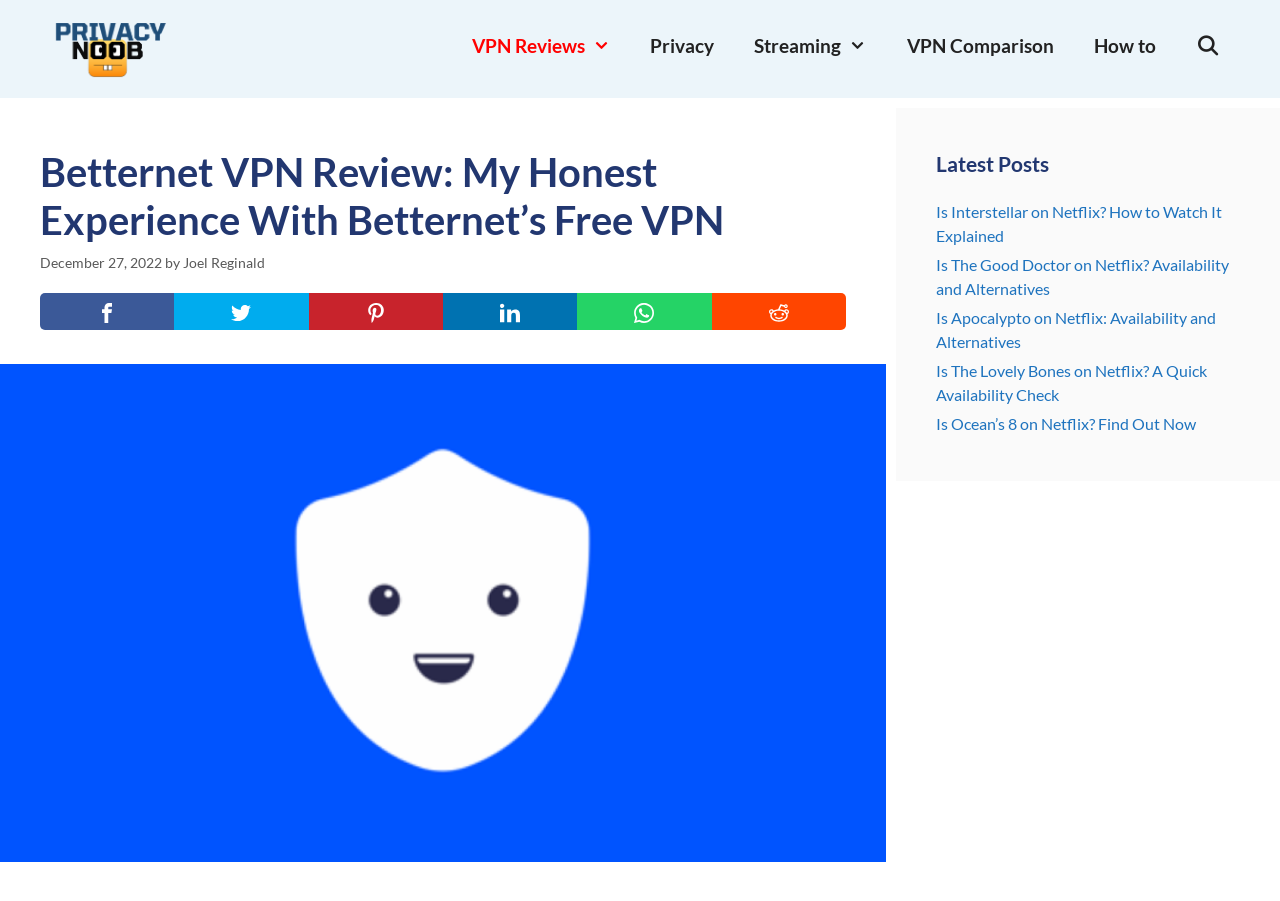Reply to the question below using a single word or brief phrase:
How many links are in the primary navigation?

6